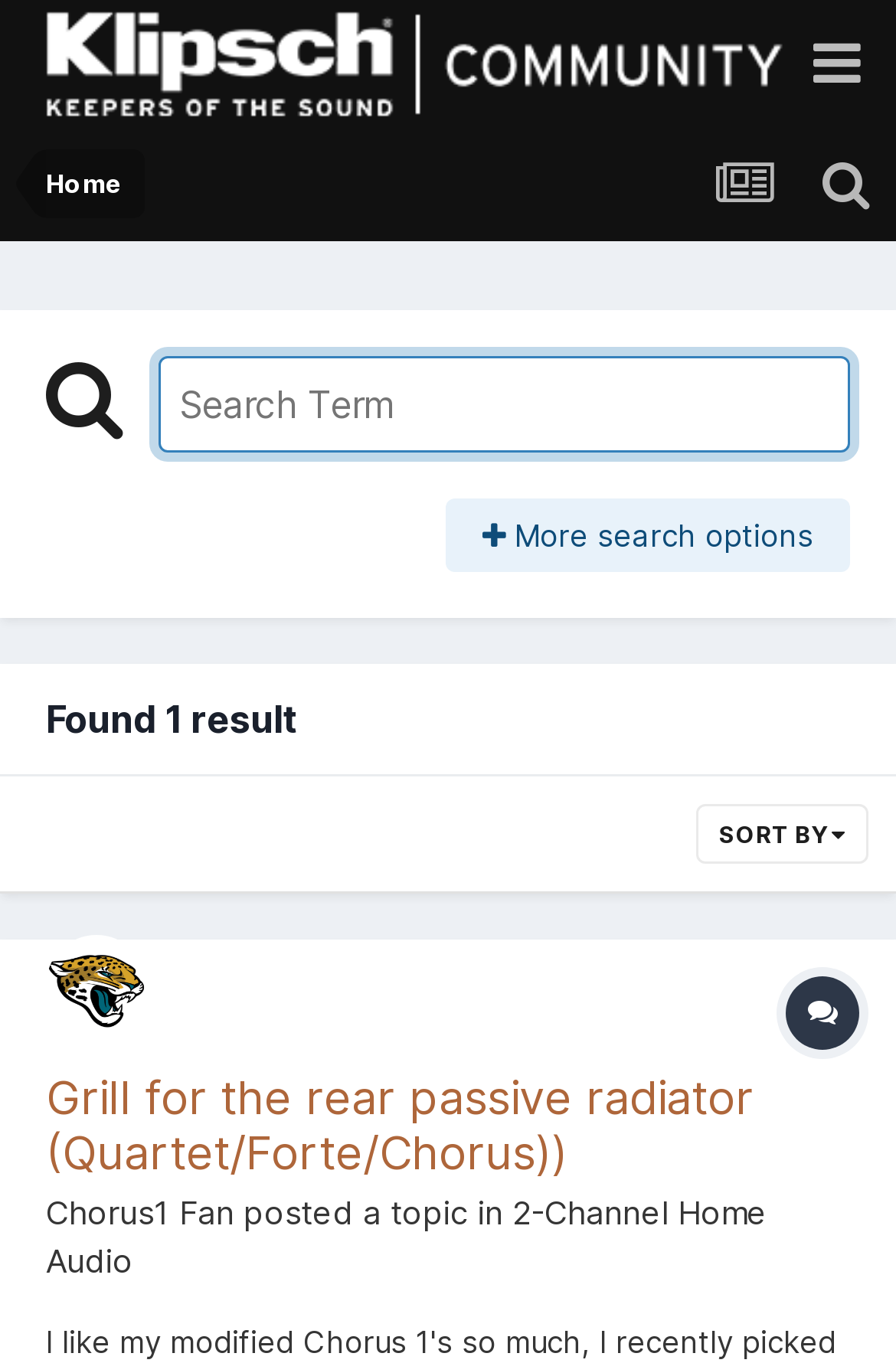Please determine the bounding box coordinates for the UI element described here. Use the format (top-left x, top-left y, bottom-right x, bottom-right y) with values bounded between 0 and 1: parent_node: More search options

[0.051, 0.261, 0.136, 0.323]